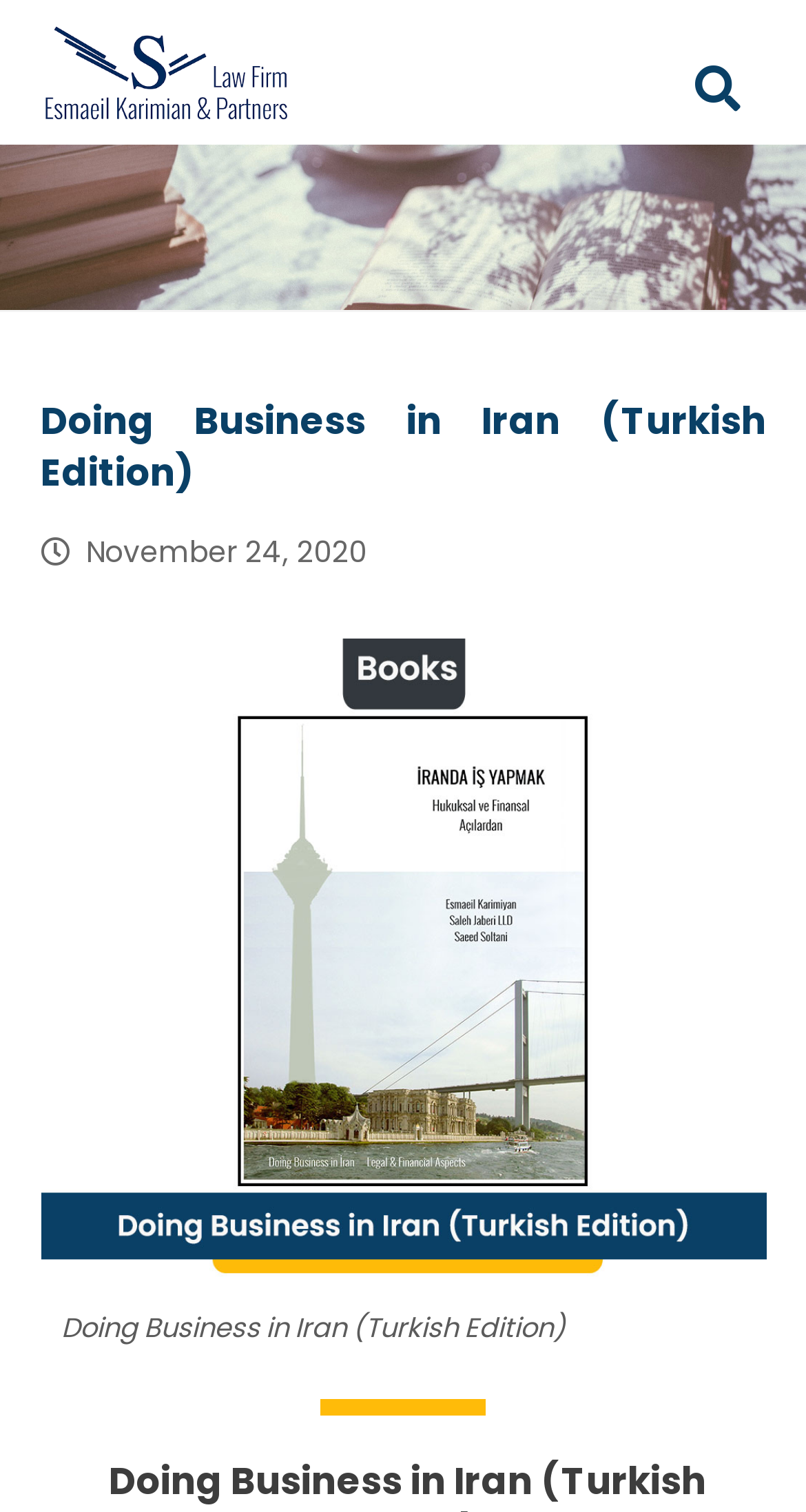Is there an image on the page?
Your answer should be a single word or phrase derived from the screenshot.

Yes